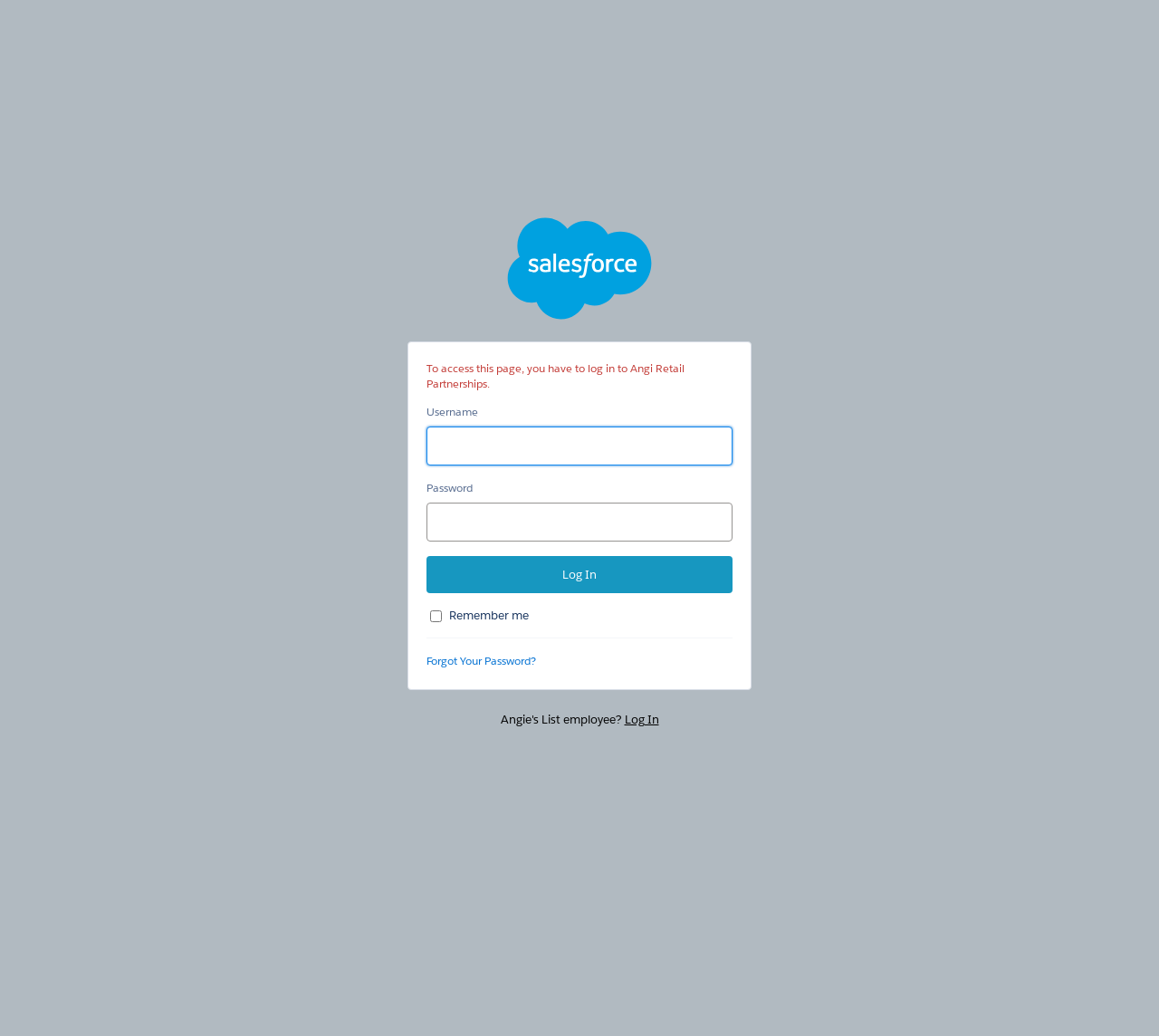What is the function of the checkbox?
Using the information from the image, provide a comprehensive answer to the question.

The checkbox element has a description 'Remember me', which suggests that its function is to allow users to save their login credentials for future logins.